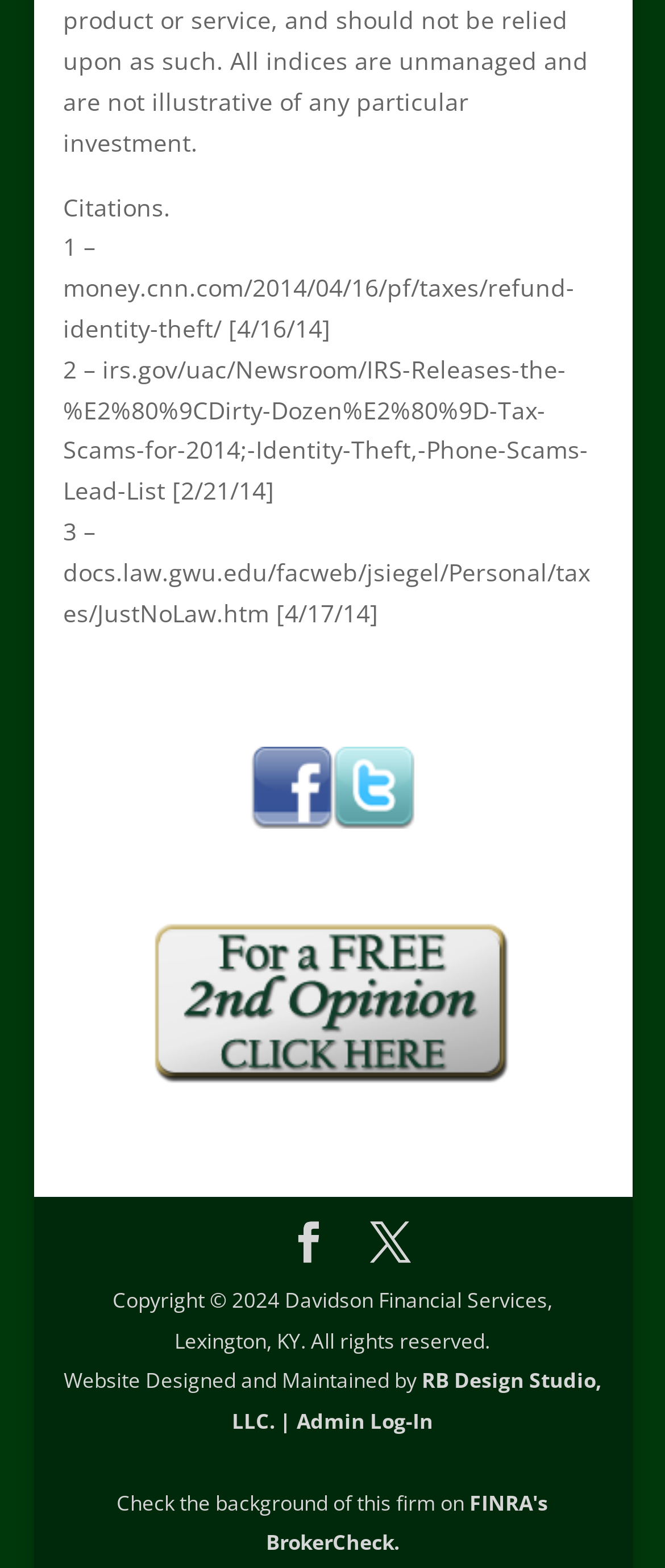From the given element description: "FINRA's BrokerCheck.", find the bounding box for the UI element. Provide the coordinates as four float numbers between 0 and 1, in the order [left, top, right, bottom].

[0.4, 0.949, 0.824, 0.993]